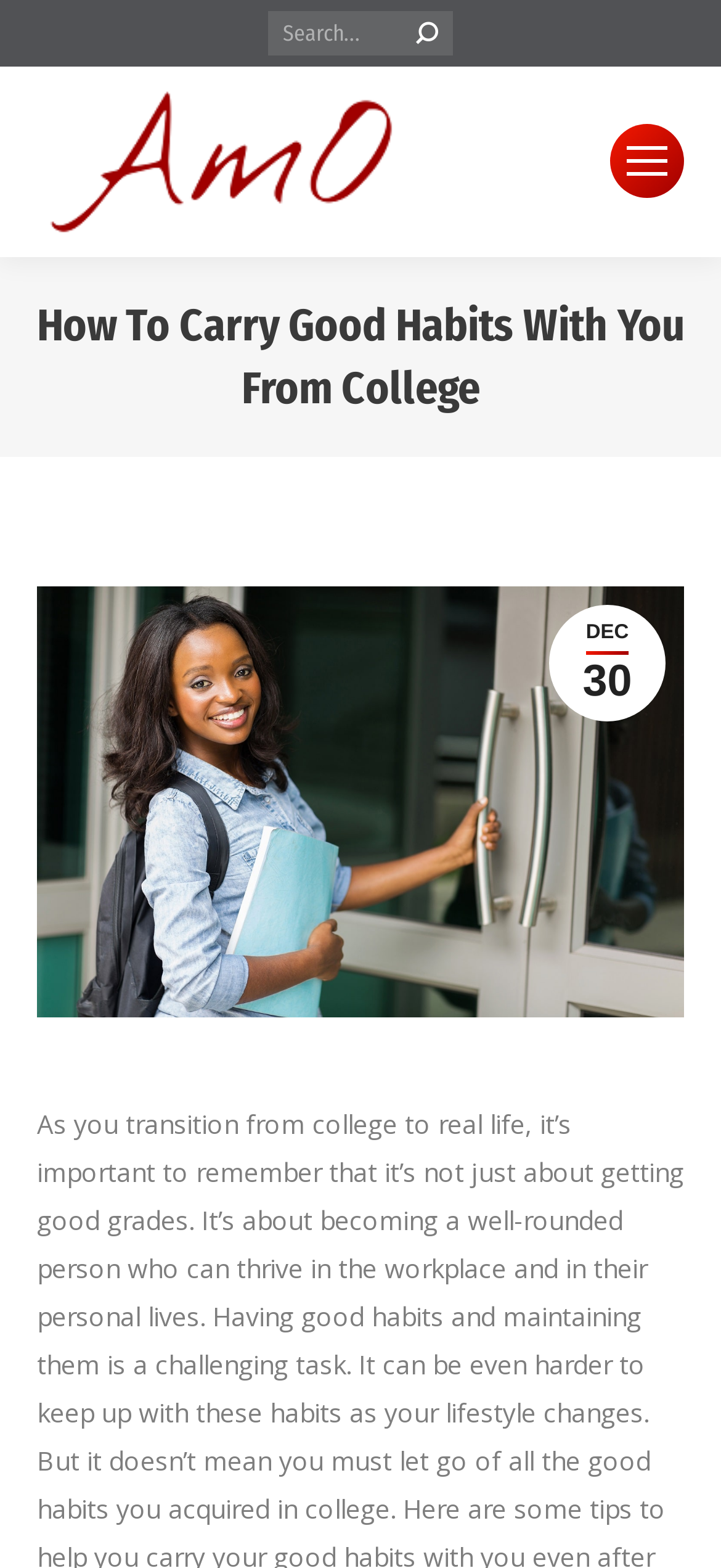Give a concise answer using one word or a phrase to the following question:
What is the name of the website?

Amolife.com